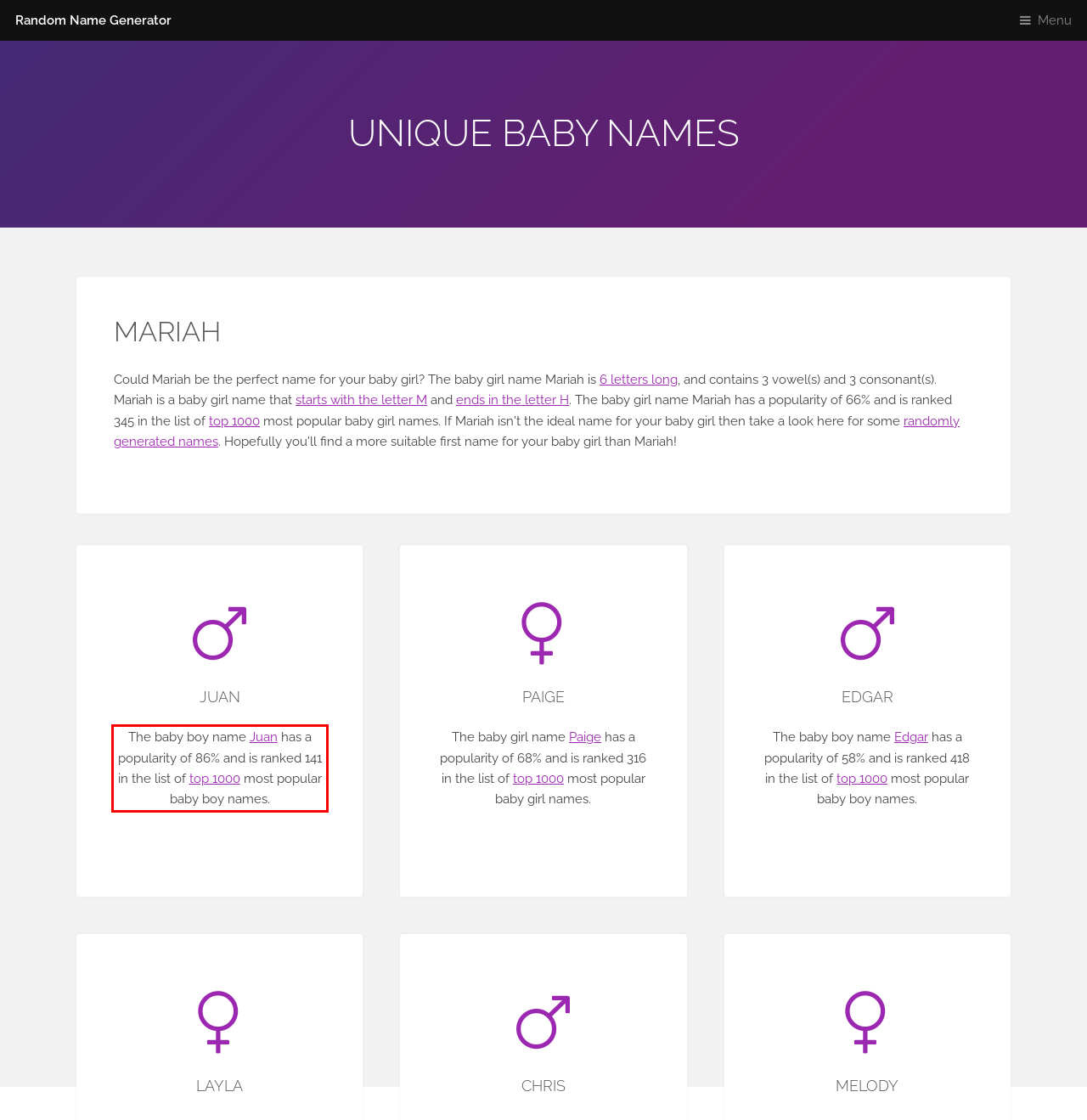Analyze the screenshot of the webpage that features a red bounding box and recognize the text content enclosed within this red bounding box.

The baby boy name Juan has a popularity of 86% and is ranked 141 in the list of top 1000 most popular baby boy names.